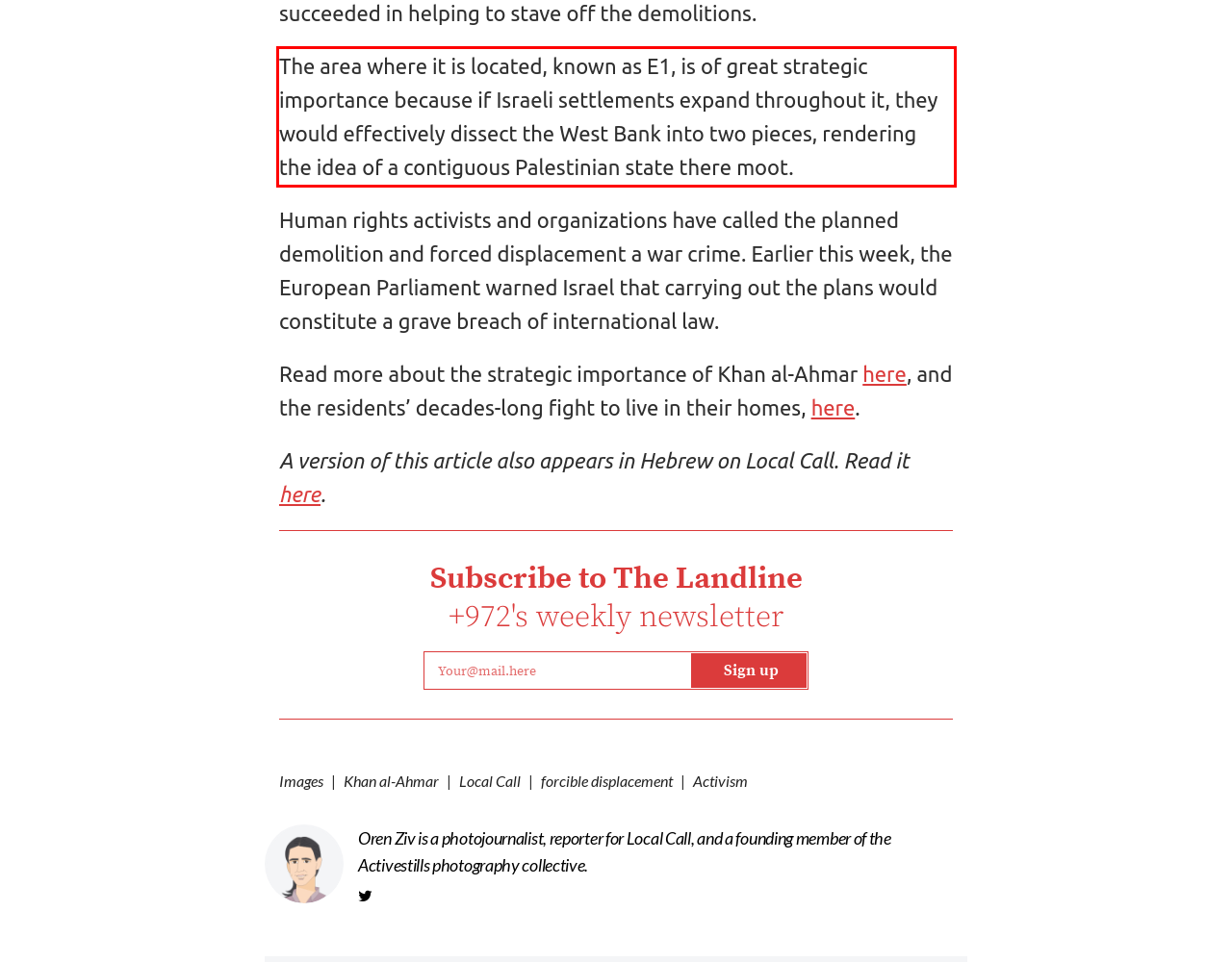Identify the red bounding box in the webpage screenshot and perform OCR to generate the text content enclosed.

The area where it is located, known as E1, is of great strategic importance because if Israeli settlements expand throughout it, they would effectively dissect the West Bank into two pieces, rendering the idea of a contiguous Palestinian state there moot.